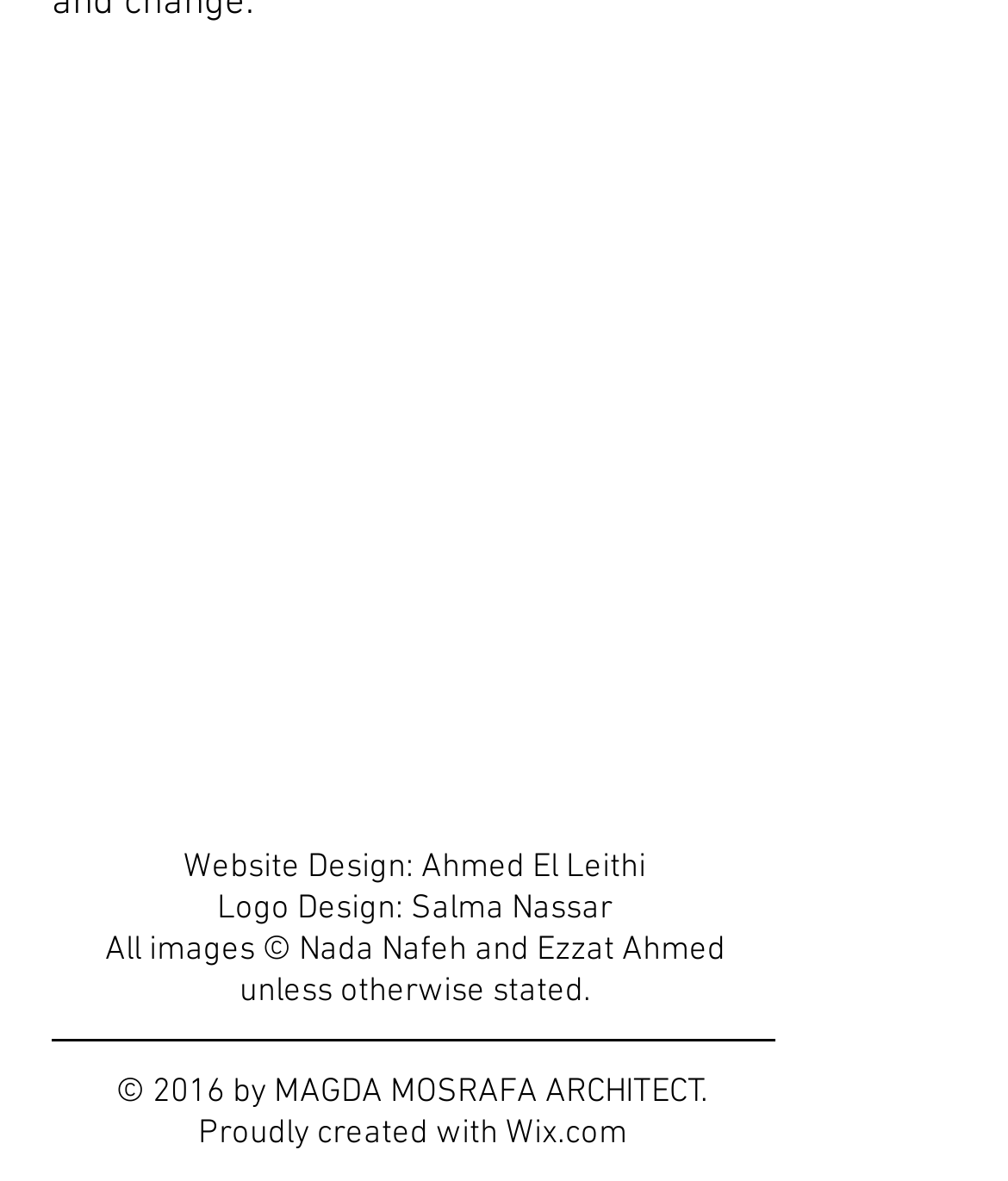Give a one-word or phrase response to the following question: Who designed the website?

Ahmed El Leithi